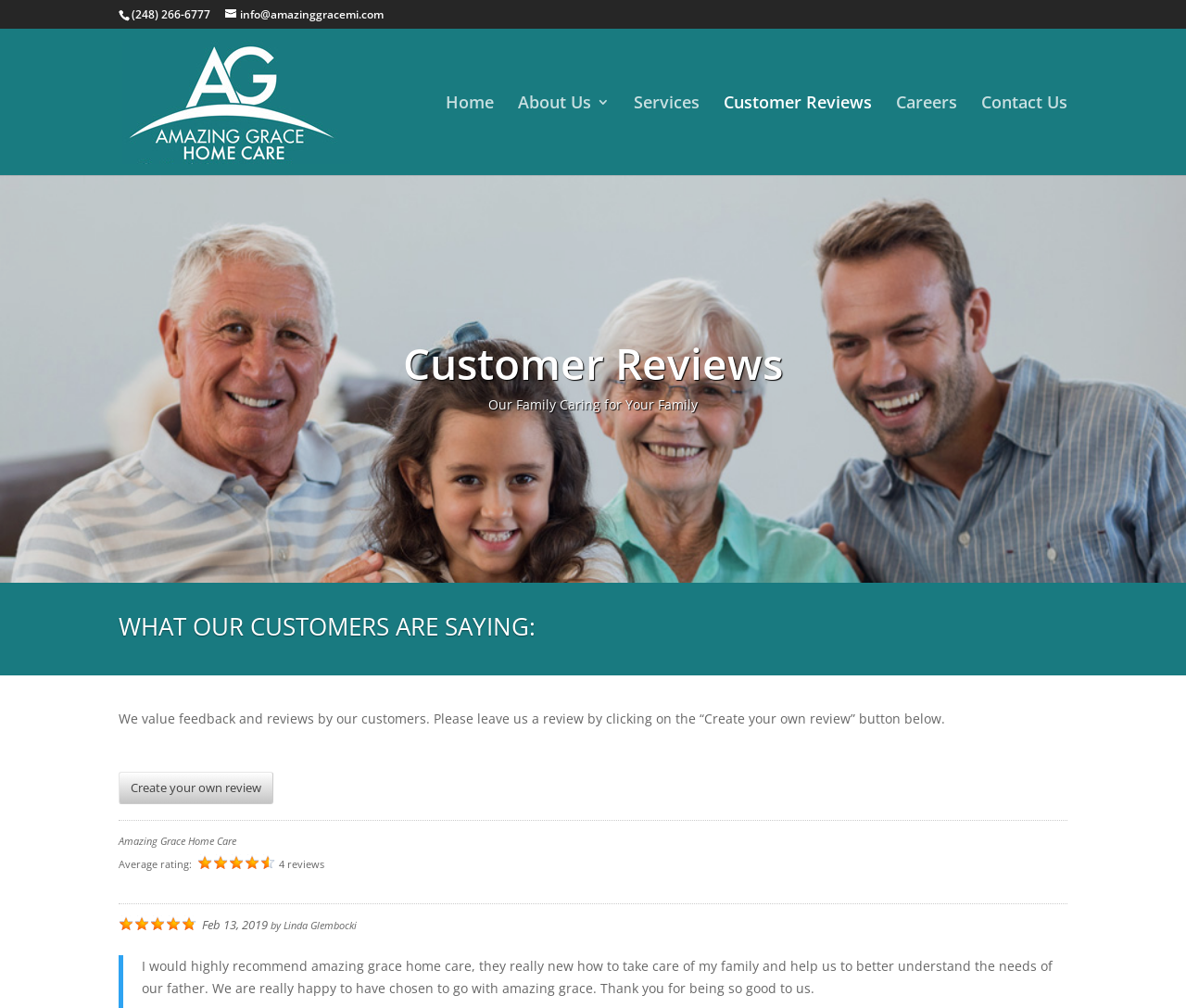Use one word or a short phrase to answer the question provided: 
What is the phone number of Amazing Grace Home Health Care?

(248) 266-6777